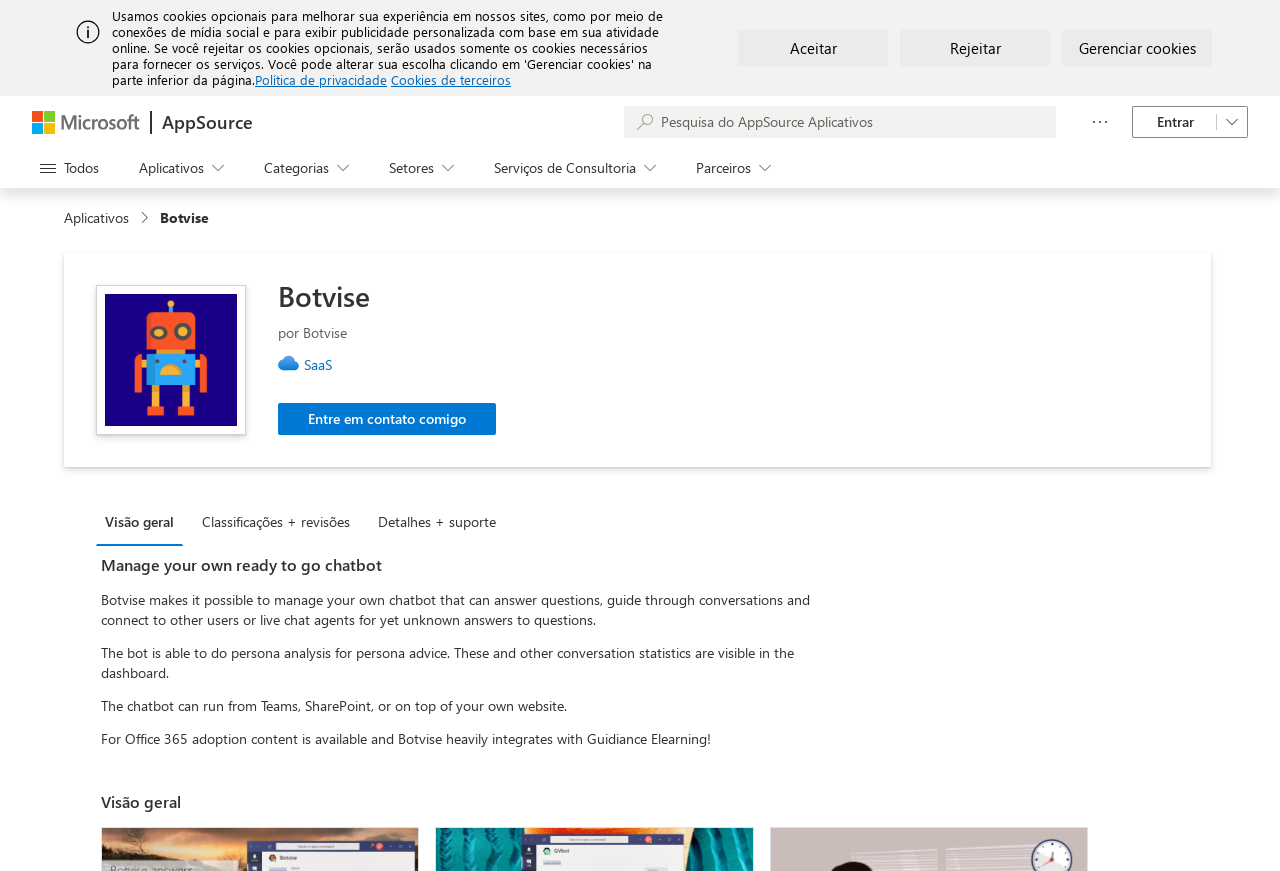Identify the bounding box for the UI element described as: "Entre em contato comigo". The coordinates should be four float numbers between 0 and 1, i.e., [left, top, right, bottom].

[0.217, 0.463, 0.388, 0.499]